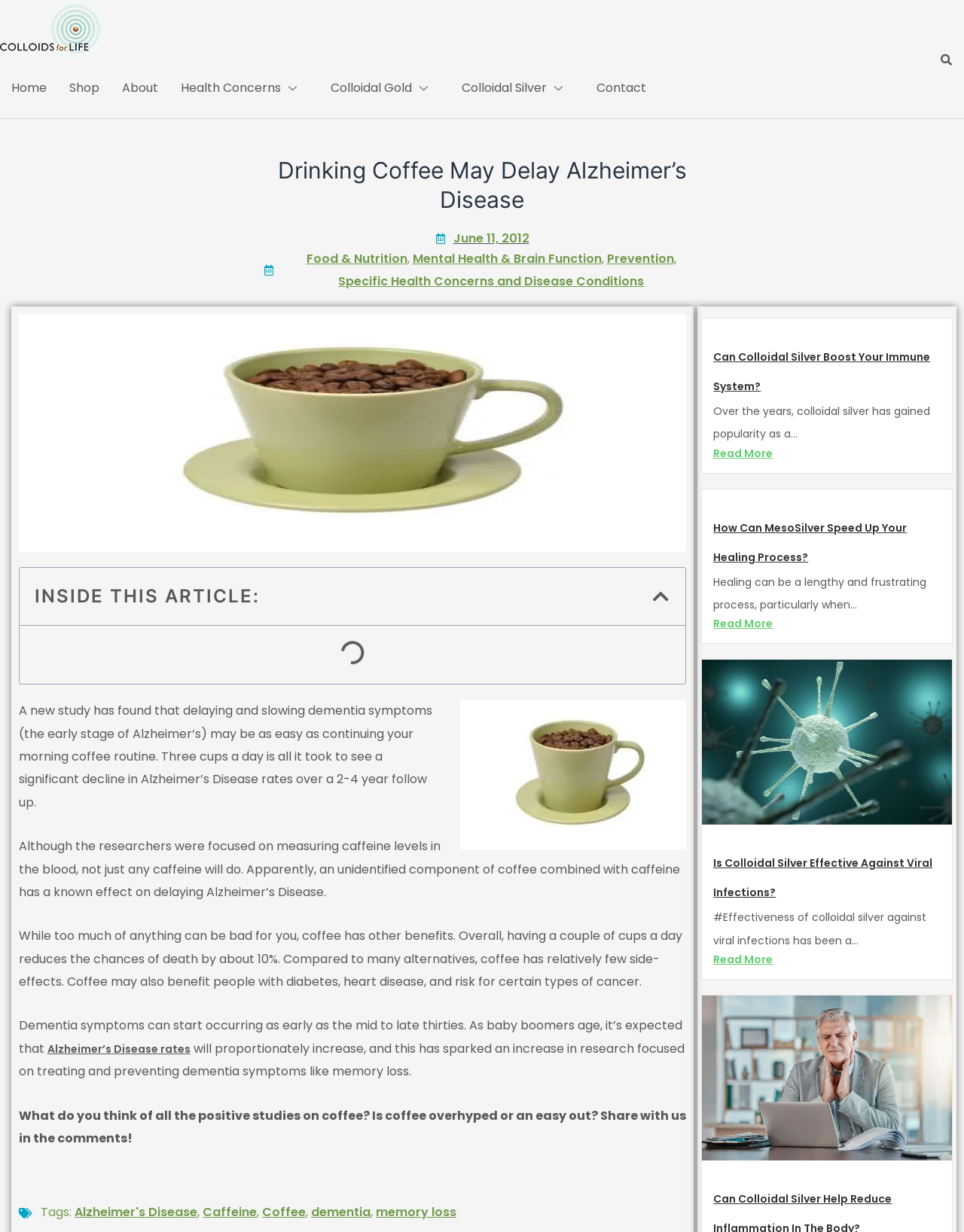Pinpoint the bounding box coordinates of the element that must be clicked to accomplish the following instruction: "Click on the 'Home' link". The coordinates should be in the format of four float numbers between 0 and 1, i.e., [left, top, right, bottom].

[0.0, 0.047, 0.06, 0.096]